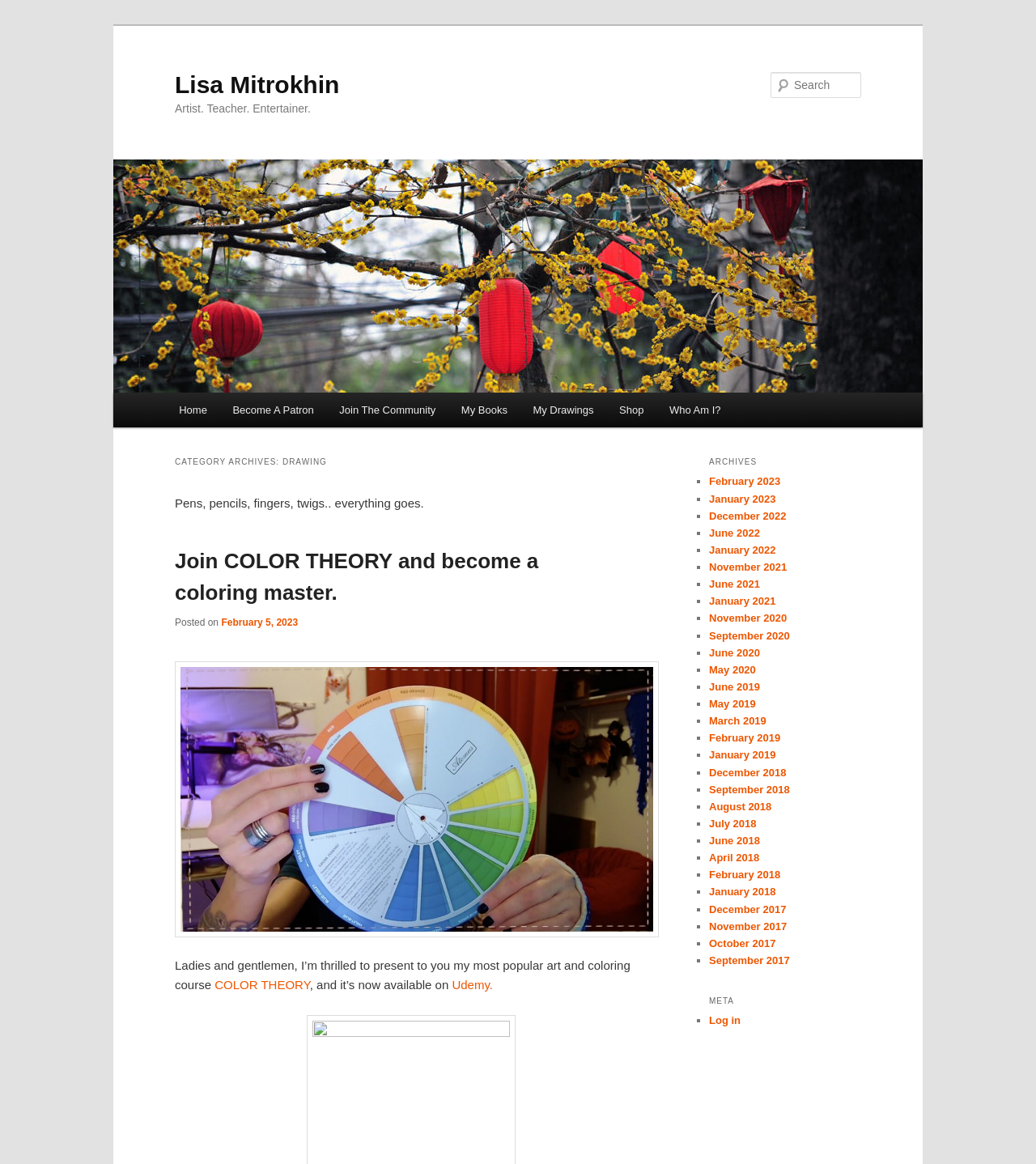Indicate the bounding box coordinates of the element that needs to be clicked to satisfy the following instruction: "Explore the drawing category". The coordinates should be four float numbers between 0 and 1, i.e., [left, top, right, bottom].

[0.169, 0.388, 0.625, 0.406]